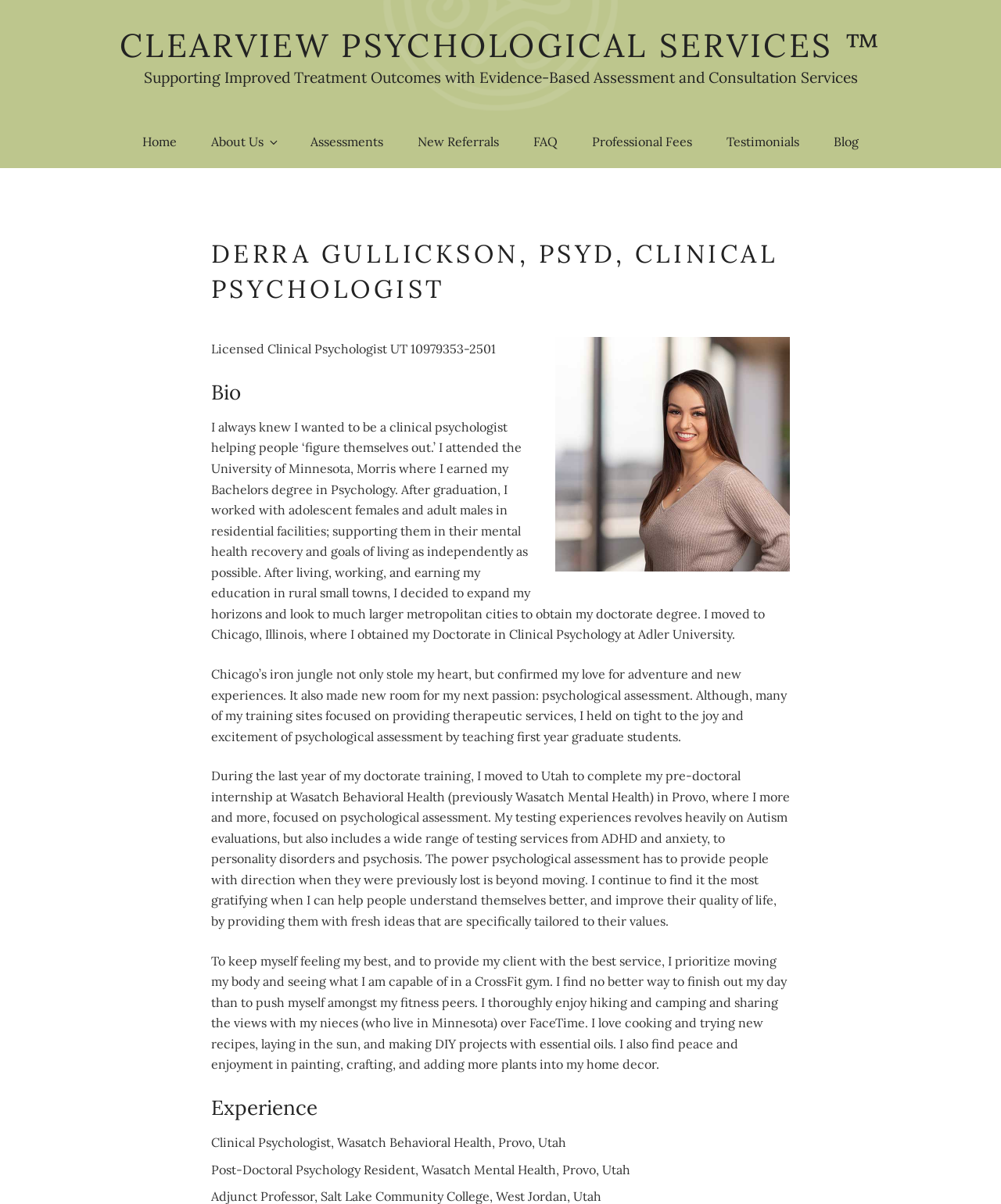Highlight the bounding box coordinates of the element that should be clicked to carry out the following instruction: "Click on the 'ACL2 documentation' link". The coordinates must be given as four float numbers ranging from 0 to 1, i.e., [left, top, right, bottom].

None